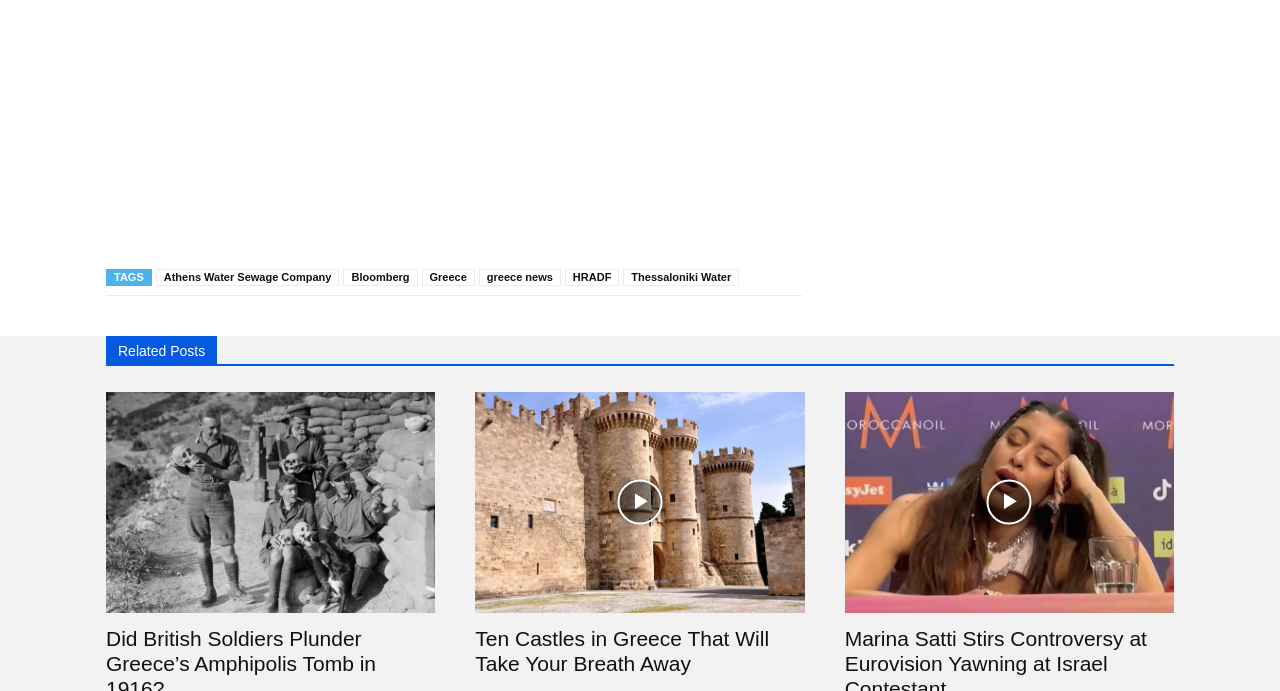What is the purpose of the icons?
From the details in the image, answer the question comprehensively.

The question can be answered by looking at the link elements with the OCR text '', '', '', '', '', and '', which are likely social media links.